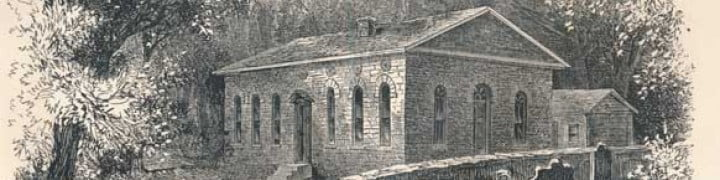Detail all significant aspects of the image you see.

The image depicts a historical stone building surrounded by trees, likely representing a structure related to the Pennsylvania Hospital or an associated institution. The architecture features large arched windows that enhance its historical charm. This illustration connects to the narrative of H. Lenox Hodge, M.D., who held significant roles in medical education and service at Pennsylvania Hospital during the 19th century. As part of the context, the accompanying text highlights the legacy of Dr. Hodge, emphasizing his contributions to the medical field, as well as his involvement in the Presbyterian Church. The image serves as a visual reminder of the intertwined nature of medicine and faith in the history of Presbyterianism, especially in relation to Hodge's life and work.